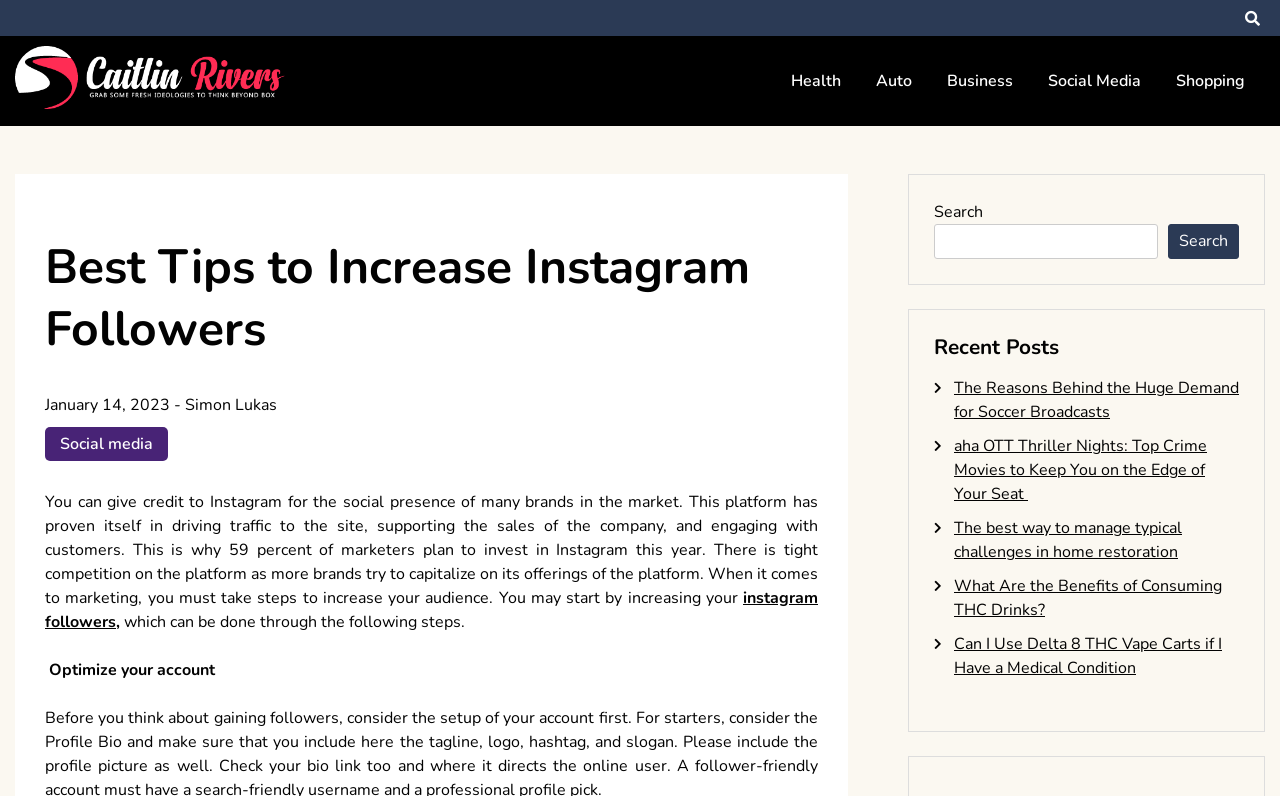Provide a thorough and detailed response to the question by examining the image: 
What is the date of publication of this article?

The date of publication of this article can be found by looking at the section below the title 'Best Tips to Increase Instagram Followers'. There, we see a link with the text 'January 14, 2023', which indicates that the article was published on this date.